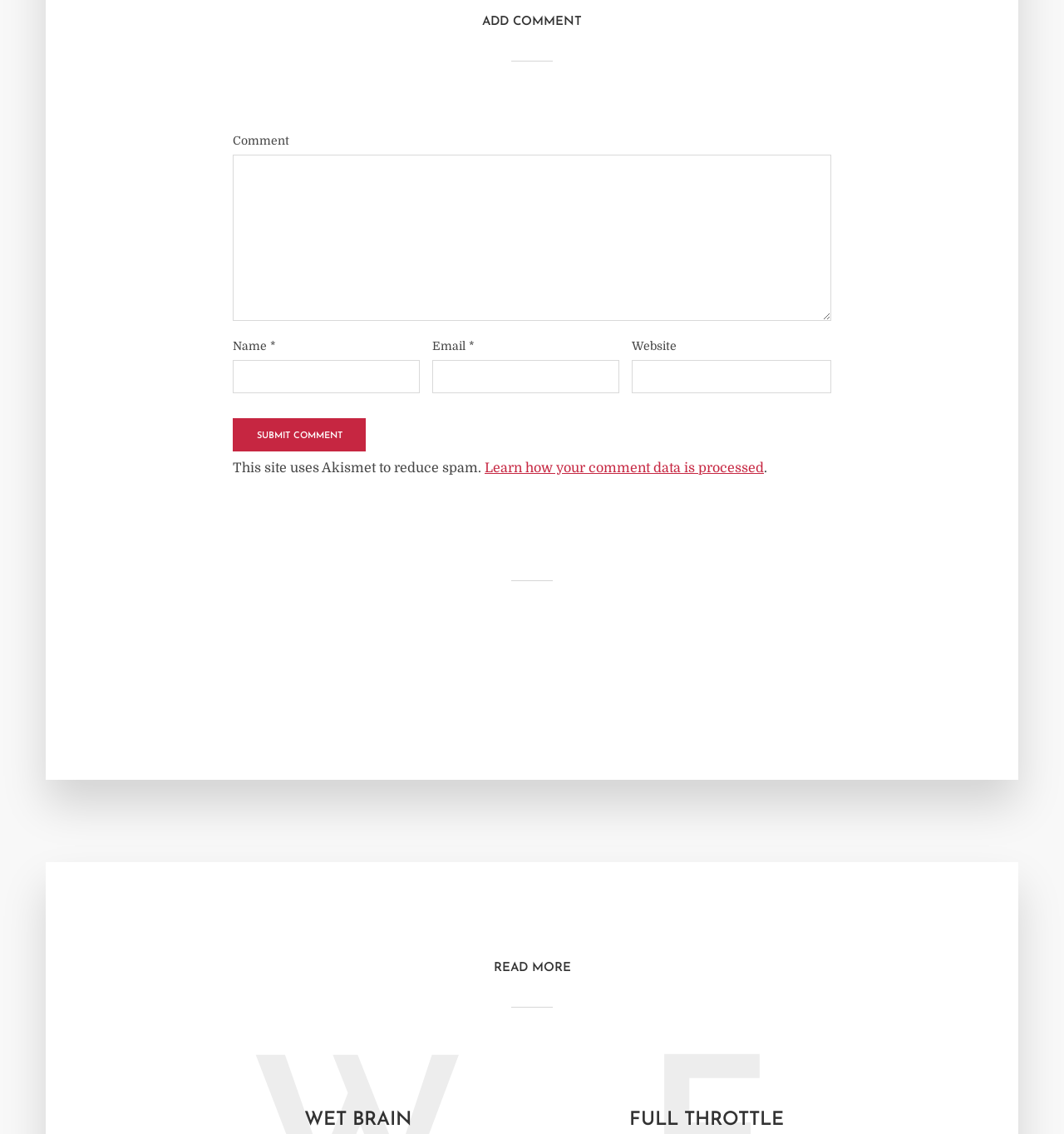Please identify the bounding box coordinates of the element's region that I should click in order to complete the following instruction: "Click on the WET BRAIN link". The bounding box coordinates consist of four float numbers between 0 and 1, i.e., [left, top, right, bottom].

[0.286, 0.976, 0.386, 0.999]